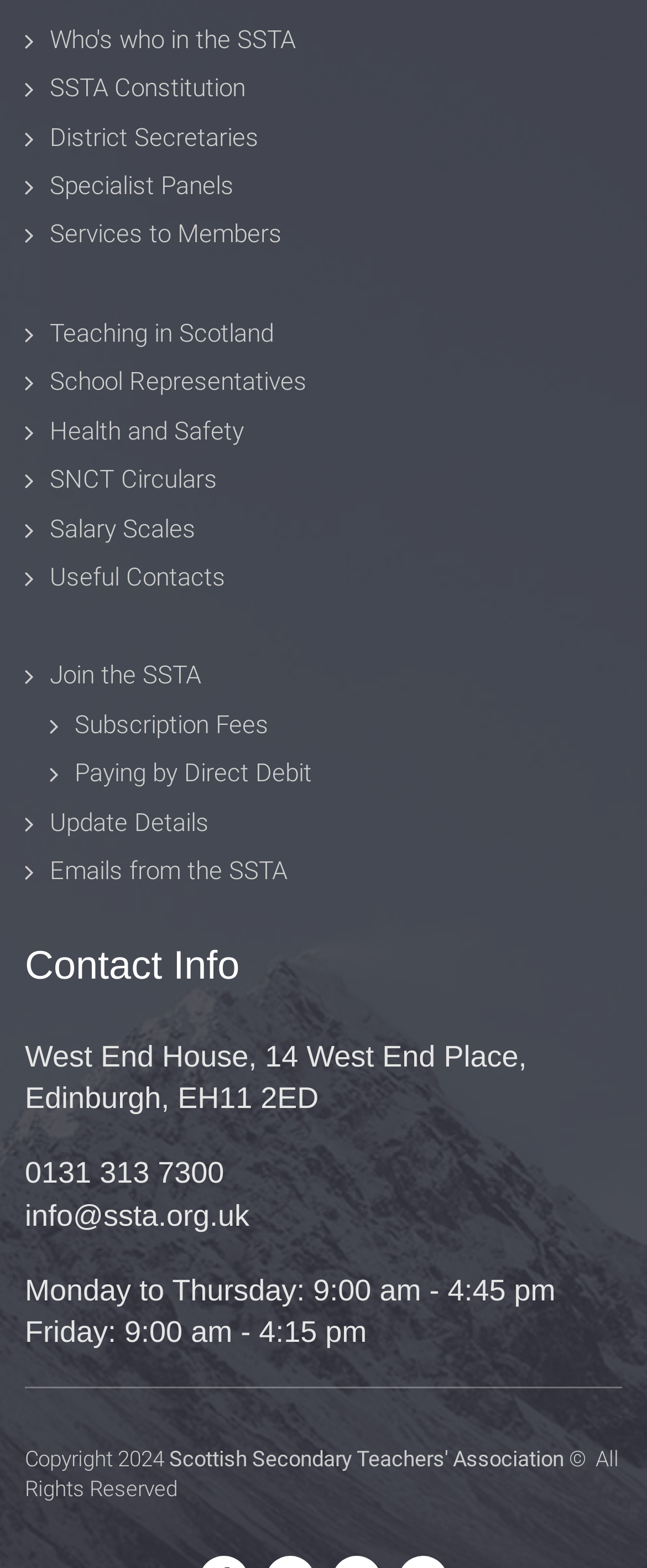Answer the question below in one word or phrase:
What is the address of the SSTA?

West End House, 14 West End Place, Edinburgh, EH11 2ED